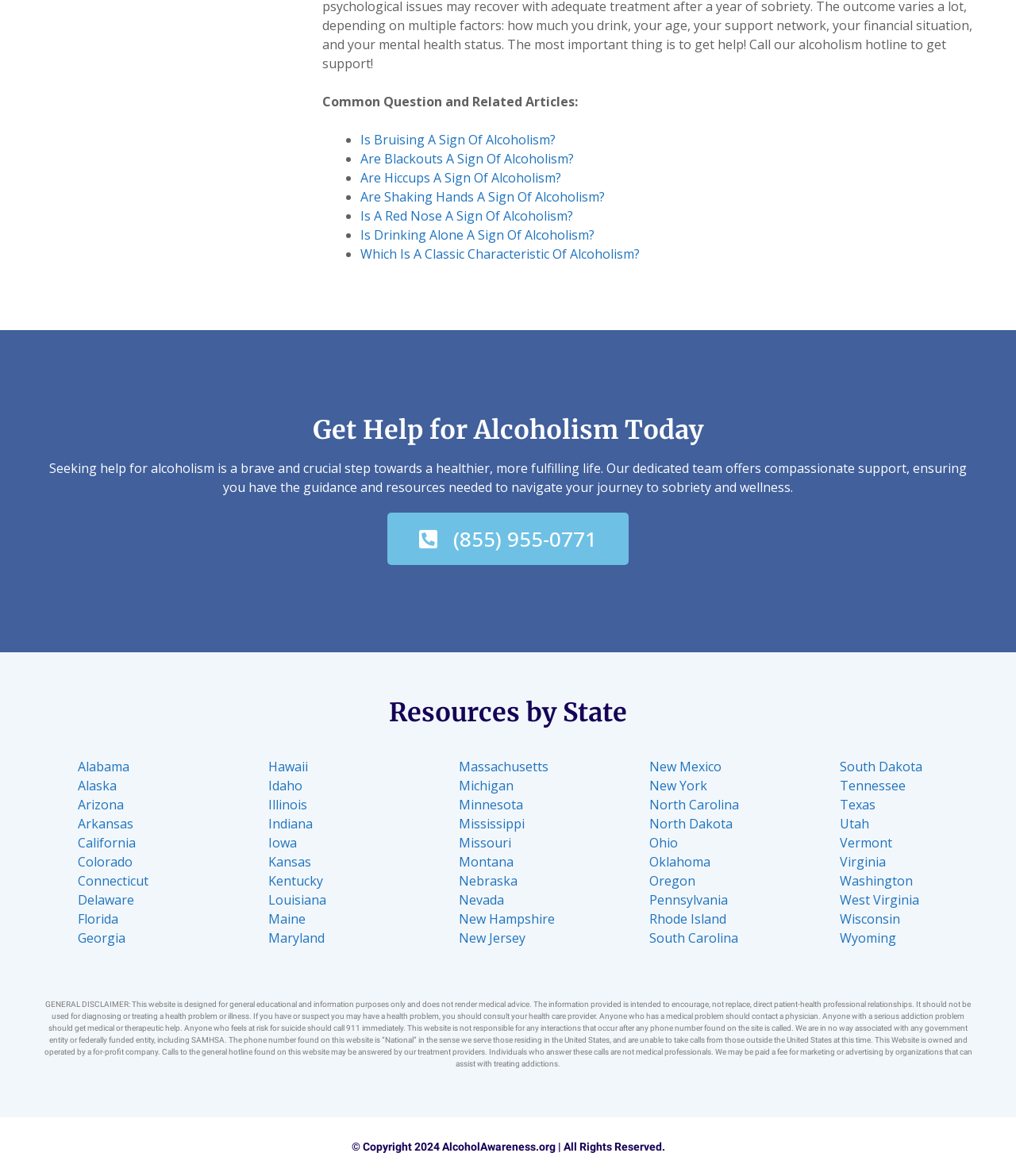What is the copyright year of the webpage?
Please provide a comprehensive and detailed answer to the question.

The copyright information at the bottom of the webpage states '© Copyright 2024 AlcoholAwareness.org | All Rights Reserved.', indicating that the copyright year is 2024.